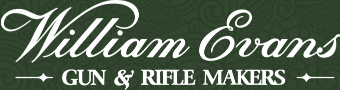What is reflected in the imagery?
Answer the question based on the image using a single word or a brief phrase.

brand's commitment to craftsmanship and tradition